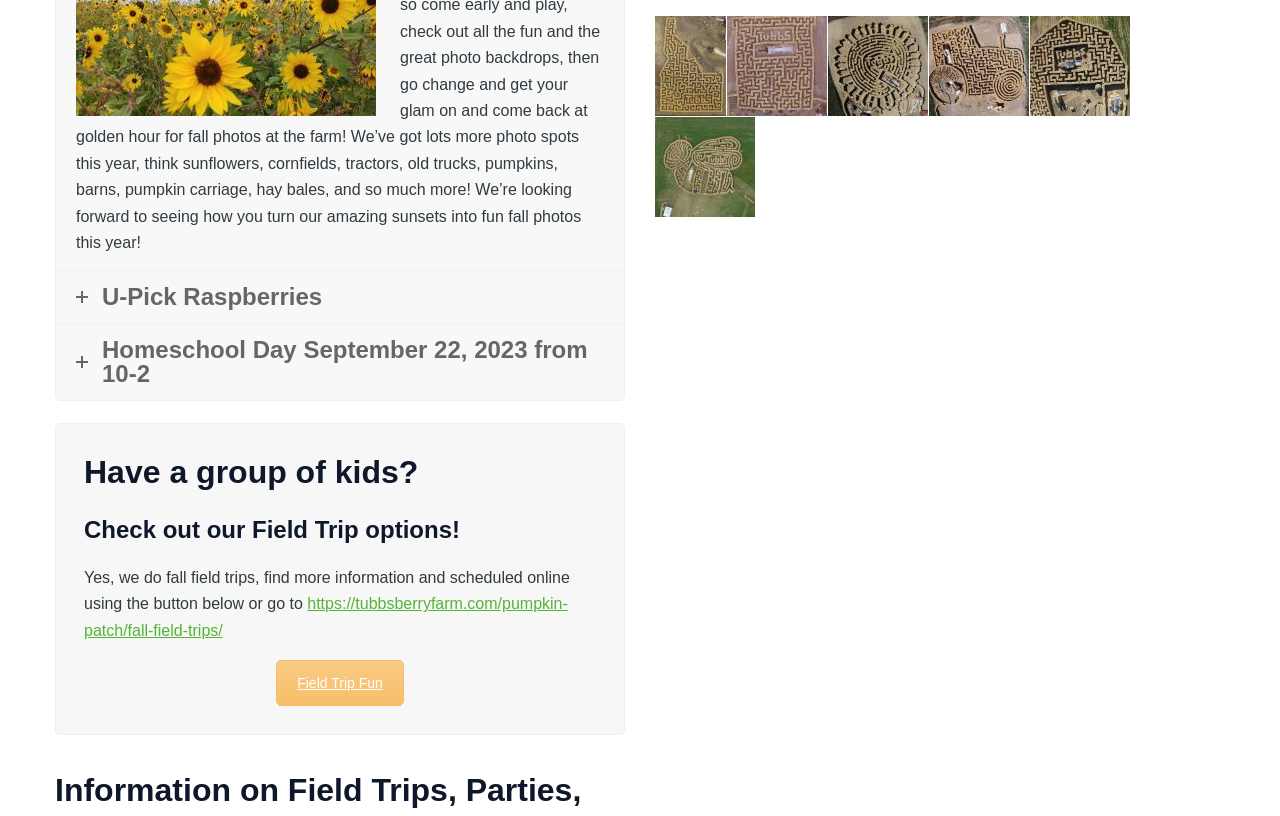Using the provided element description "https://tubbsberryfarm.com/pumpkin-patch/fall-field-trips/", determine the bounding box coordinates of the UI element.

[0.066, 0.729, 0.444, 0.783]